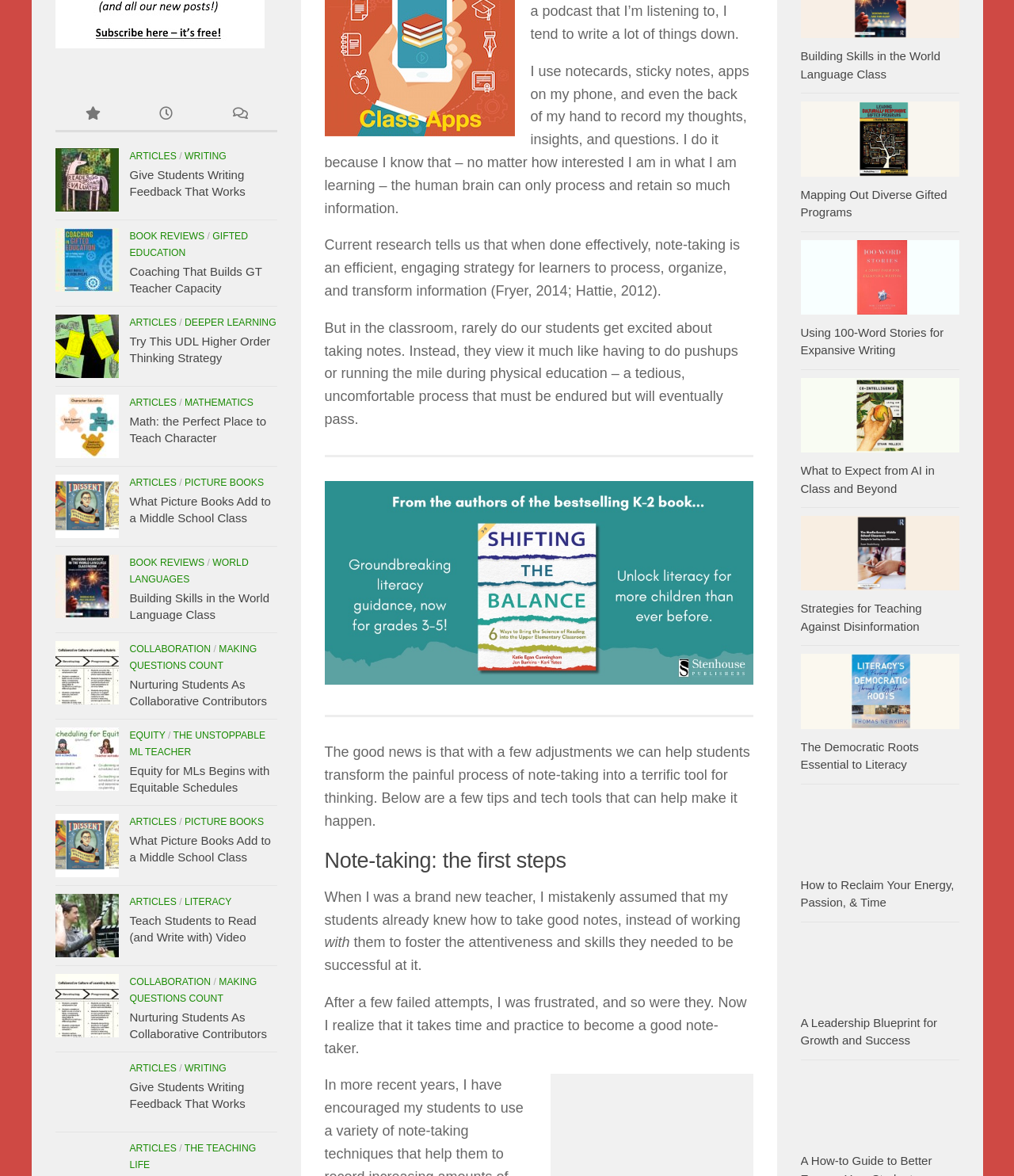Please determine the bounding box coordinates for the UI element described as: "title="Collaborative Culture-rubrice-feature-340 | MiddleWeb"".

[0.054, 0.545, 0.117, 0.599]